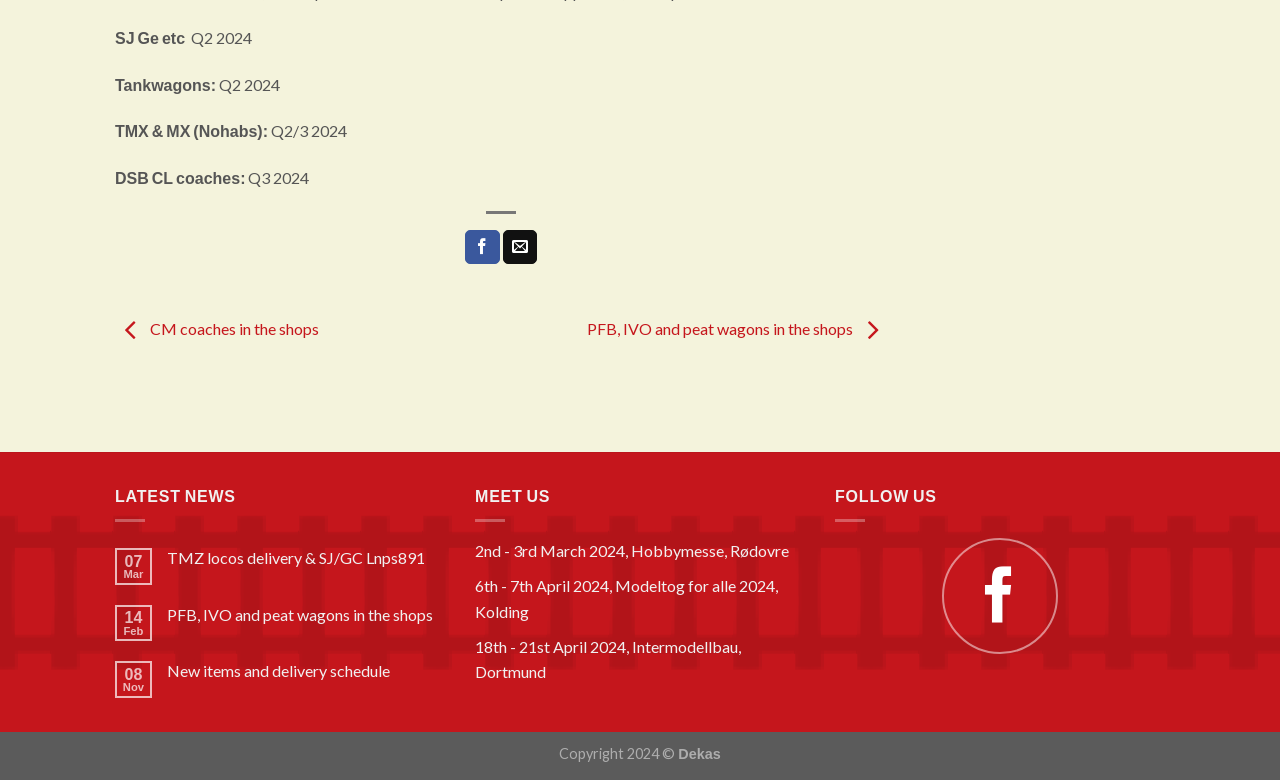Please reply with a single word or brief phrase to the question: 
What is the latest news category?

LATEST NEWS